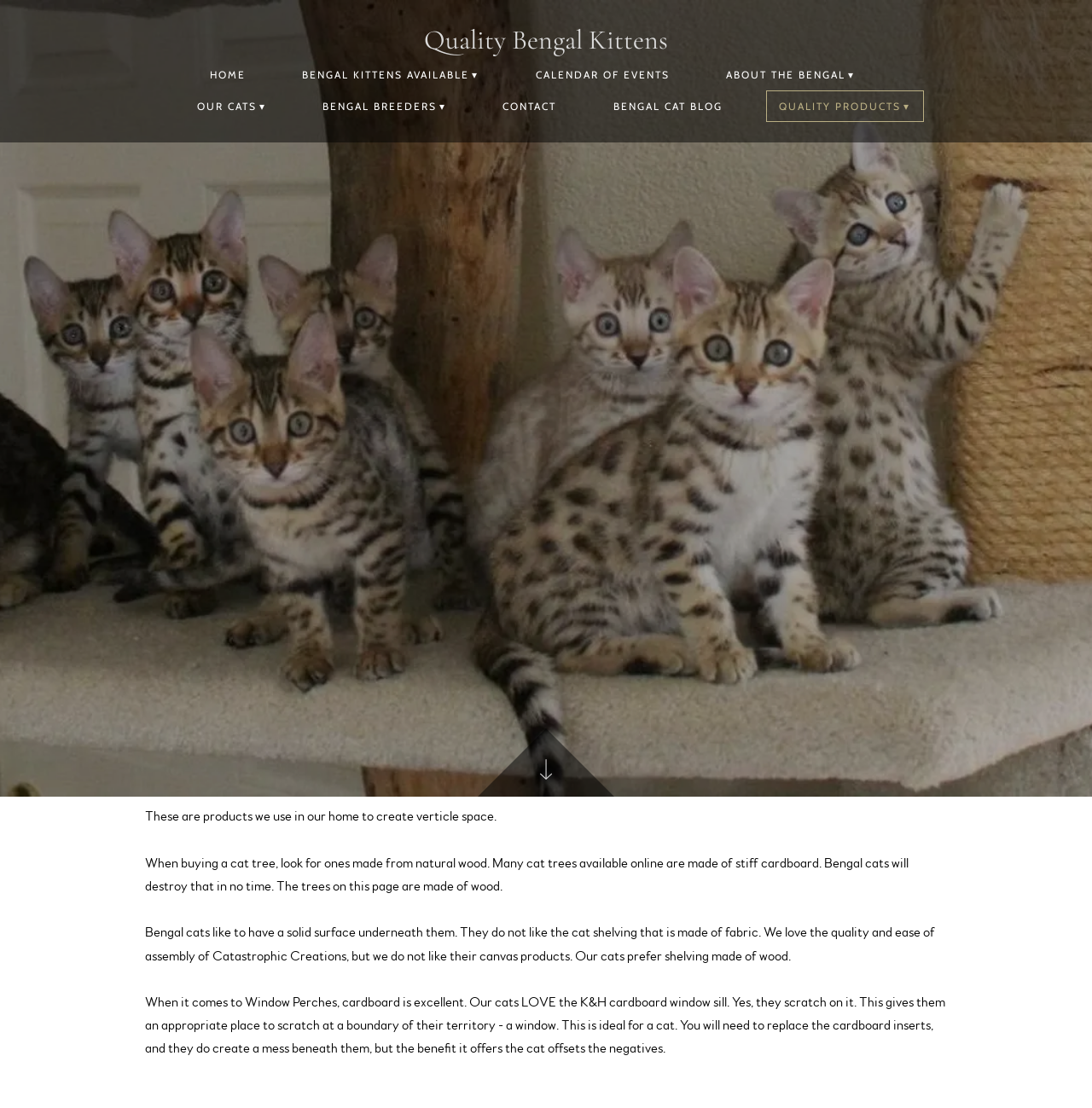Give a concise answer using only one word or phrase for this question:
What is the name of the breeder?

Quality Bengal Kittens